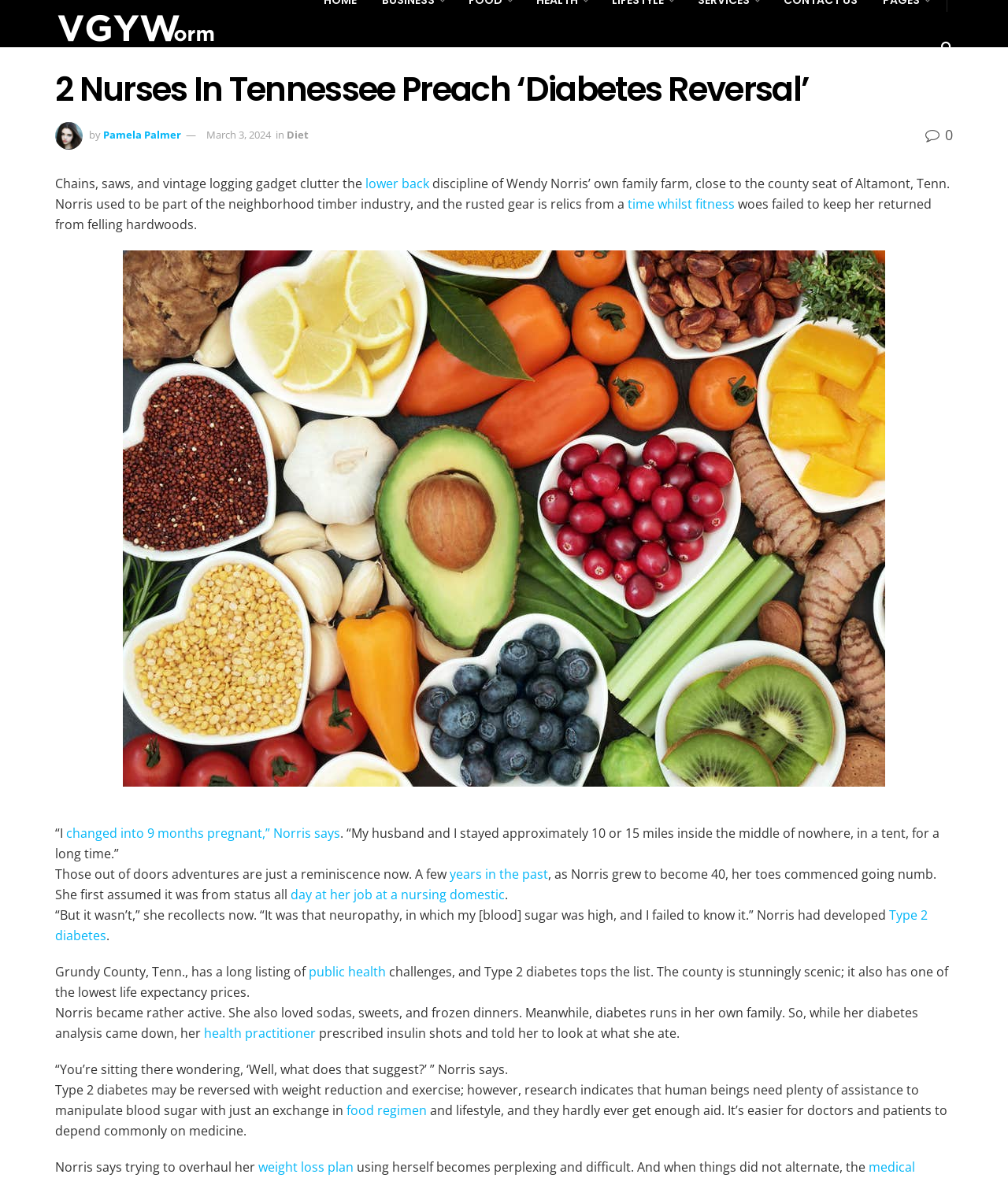Determine the bounding box coordinates of the section I need to click to execute the following instruction: "Read the article about Type 2 diabetes". Provide the coordinates as four float numbers between 0 and 1, i.e., [left, top, right, bottom].

[0.055, 0.769, 0.92, 0.802]